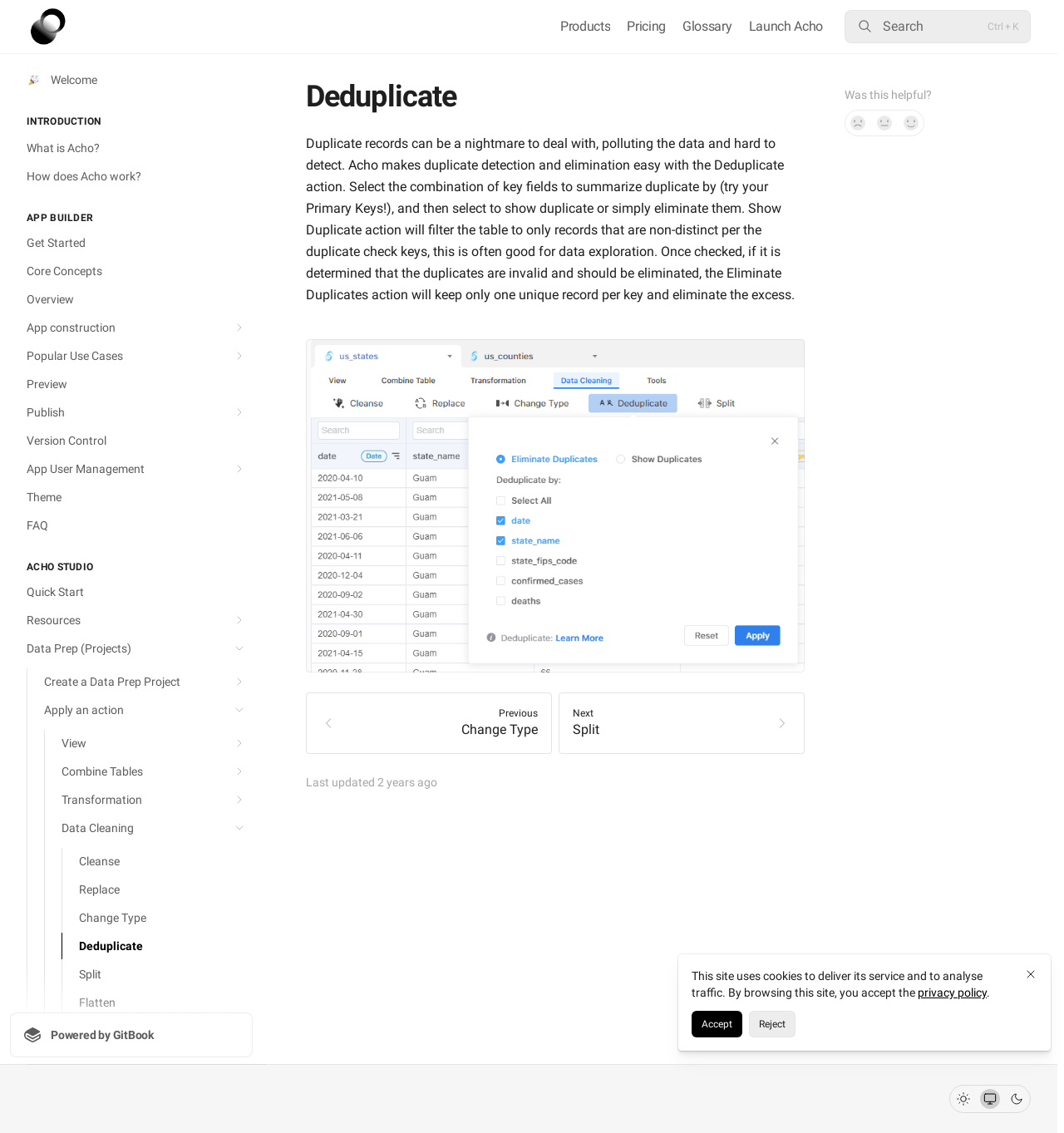Determine the bounding box coordinates for the clickable element to execute this instruction: "Click the 'Deduplicate' link". Provide the coordinates as four float numbers between 0 and 1, i.e., [left, top, right, bottom].

[0.059, 0.823, 0.238, 0.847]